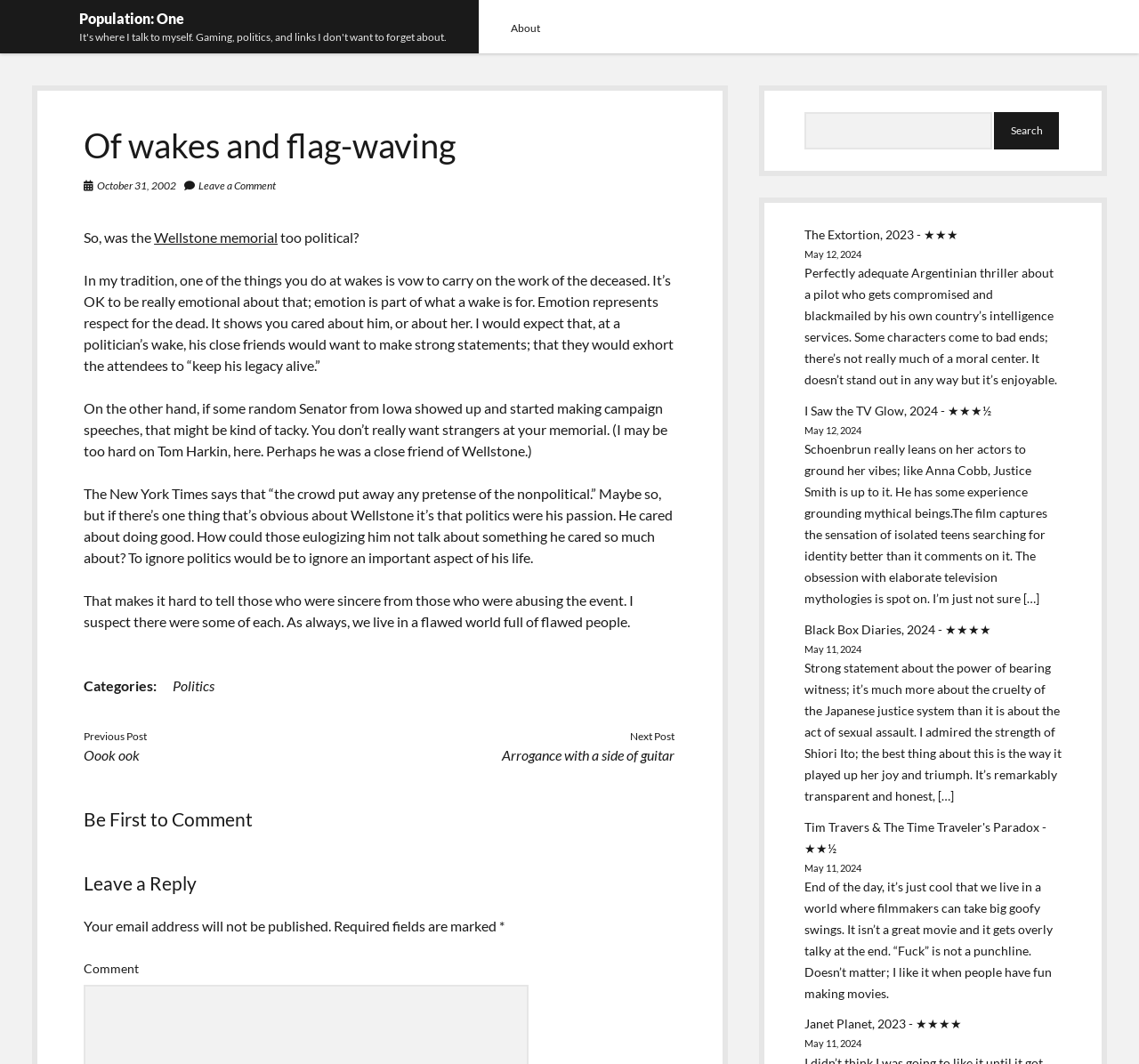Please identify the bounding box coordinates of where to click in order to follow the instruction: "Read the 'Politics' category".

[0.152, 0.636, 0.188, 0.652]